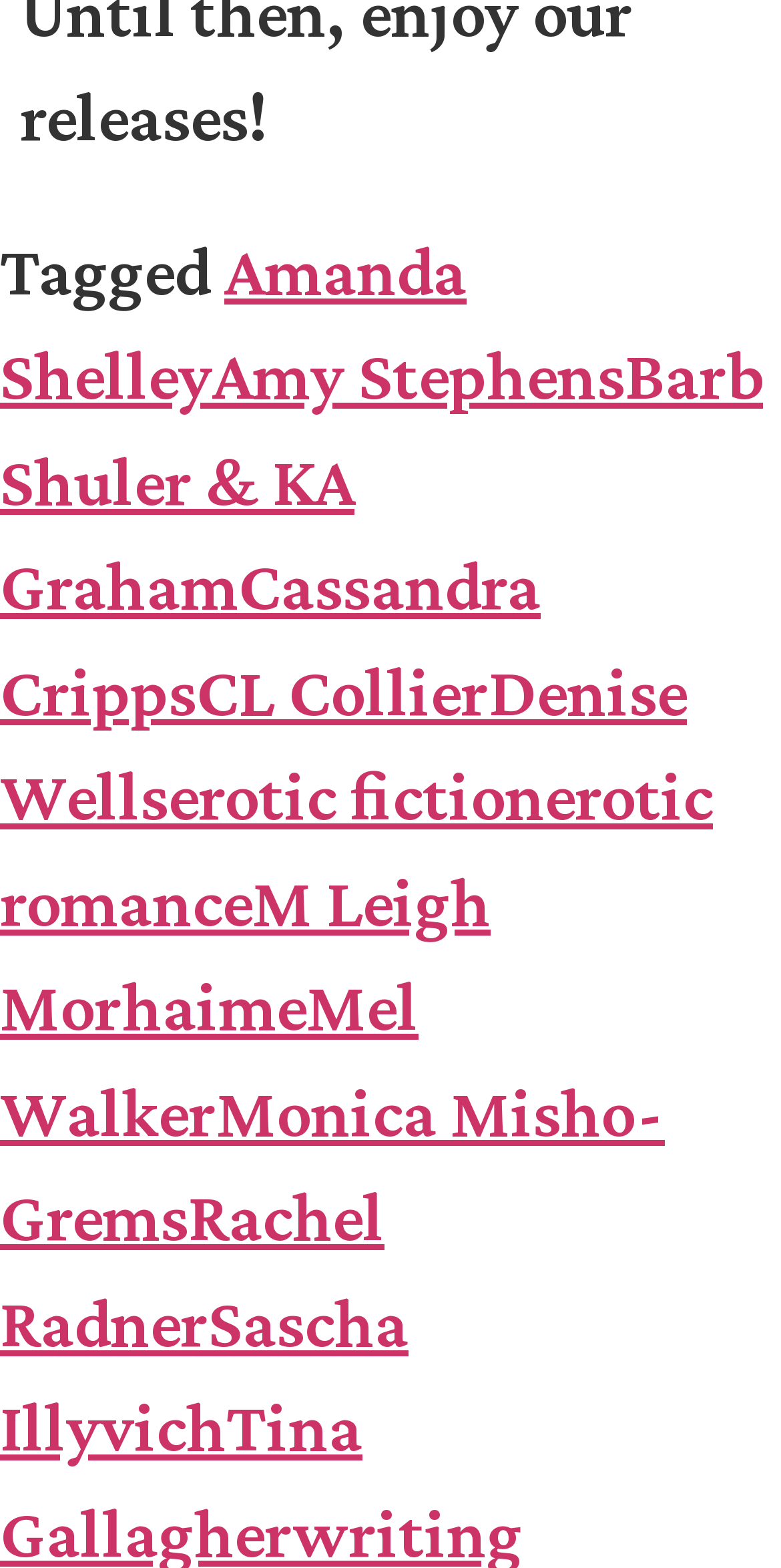What is the last author's name listed on this webpage?
Refer to the image and respond with a one-word or short-phrase answer.

Sascha Illyvich